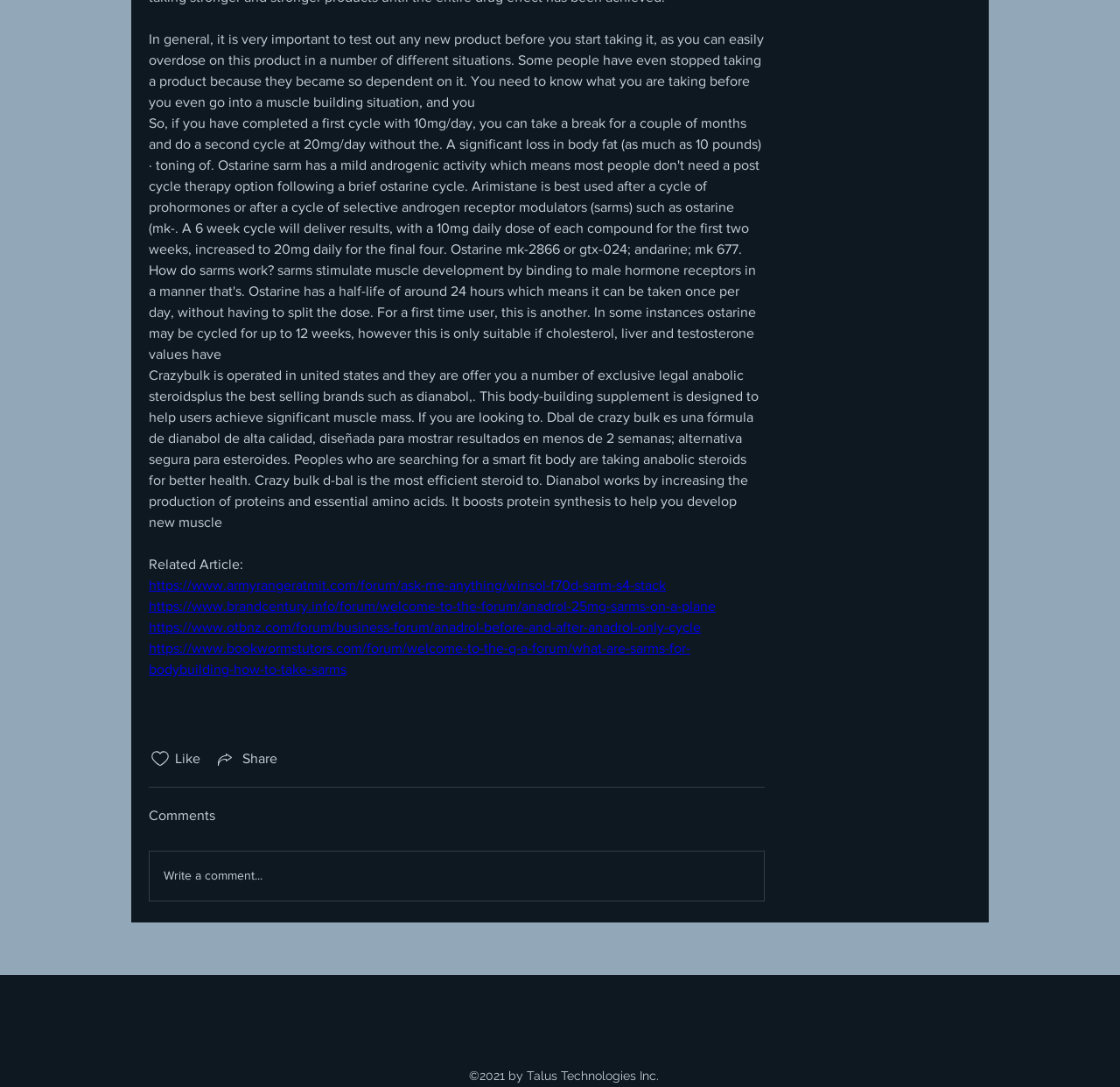What is the purpose of Crazybulk D-Bal?
Based on the screenshot, provide a one-word or short-phrase response.

Muscle building